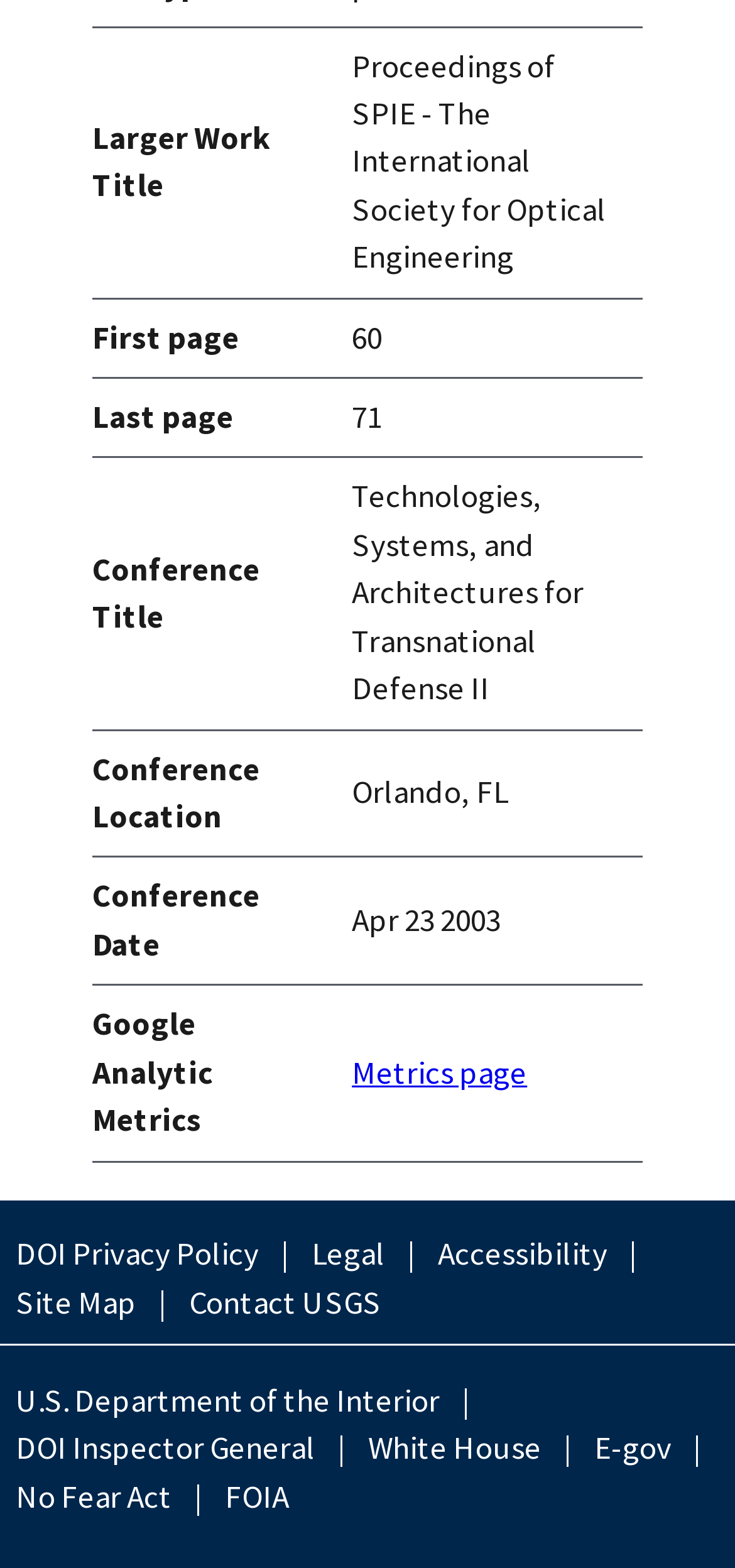Give a concise answer using only one word or phrase for this question:
How many links are in the footer navigation?

9